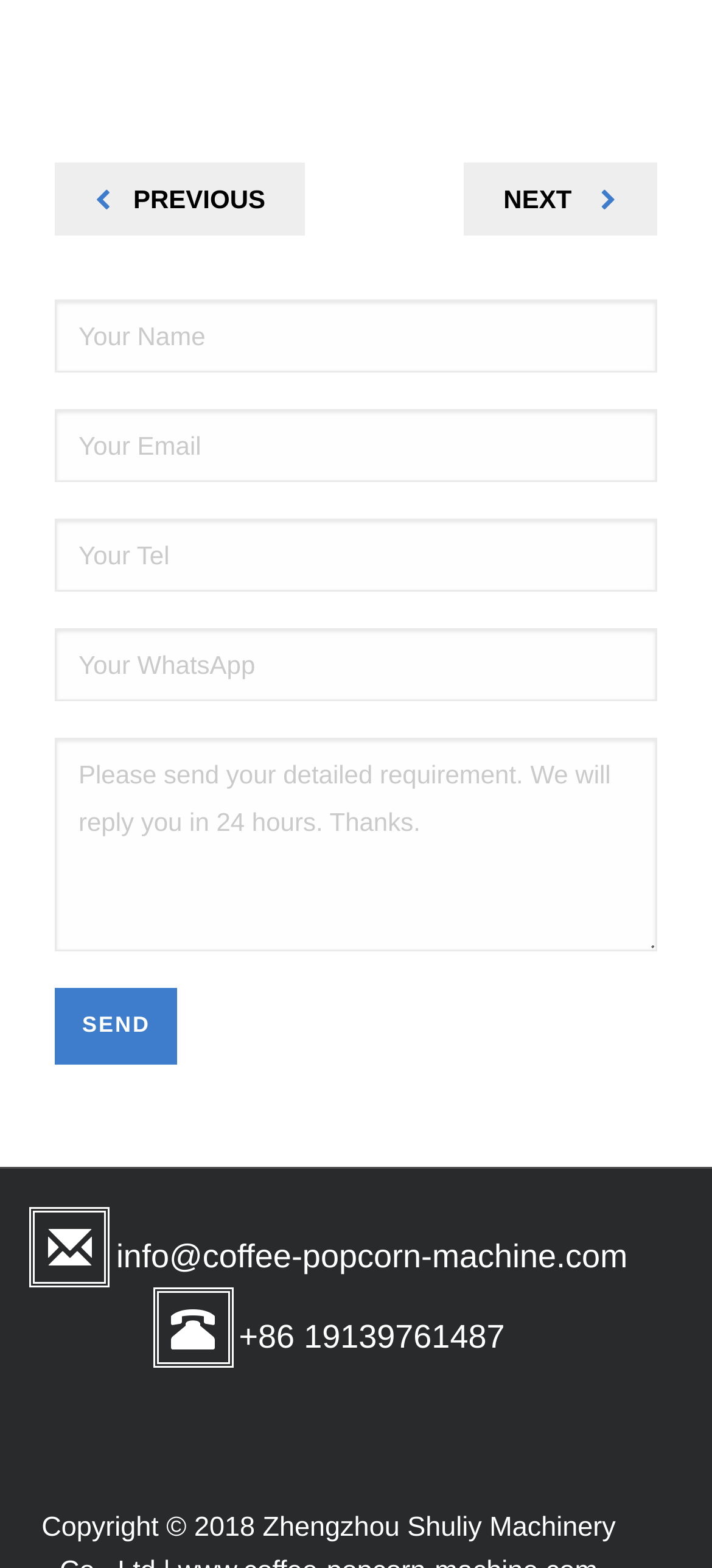Given the description of the UI element: "value="Send"", predict the bounding box coordinates in the form of [left, top, right, bottom], with each value being a float between 0 and 1.

[0.077, 0.63, 0.249, 0.679]